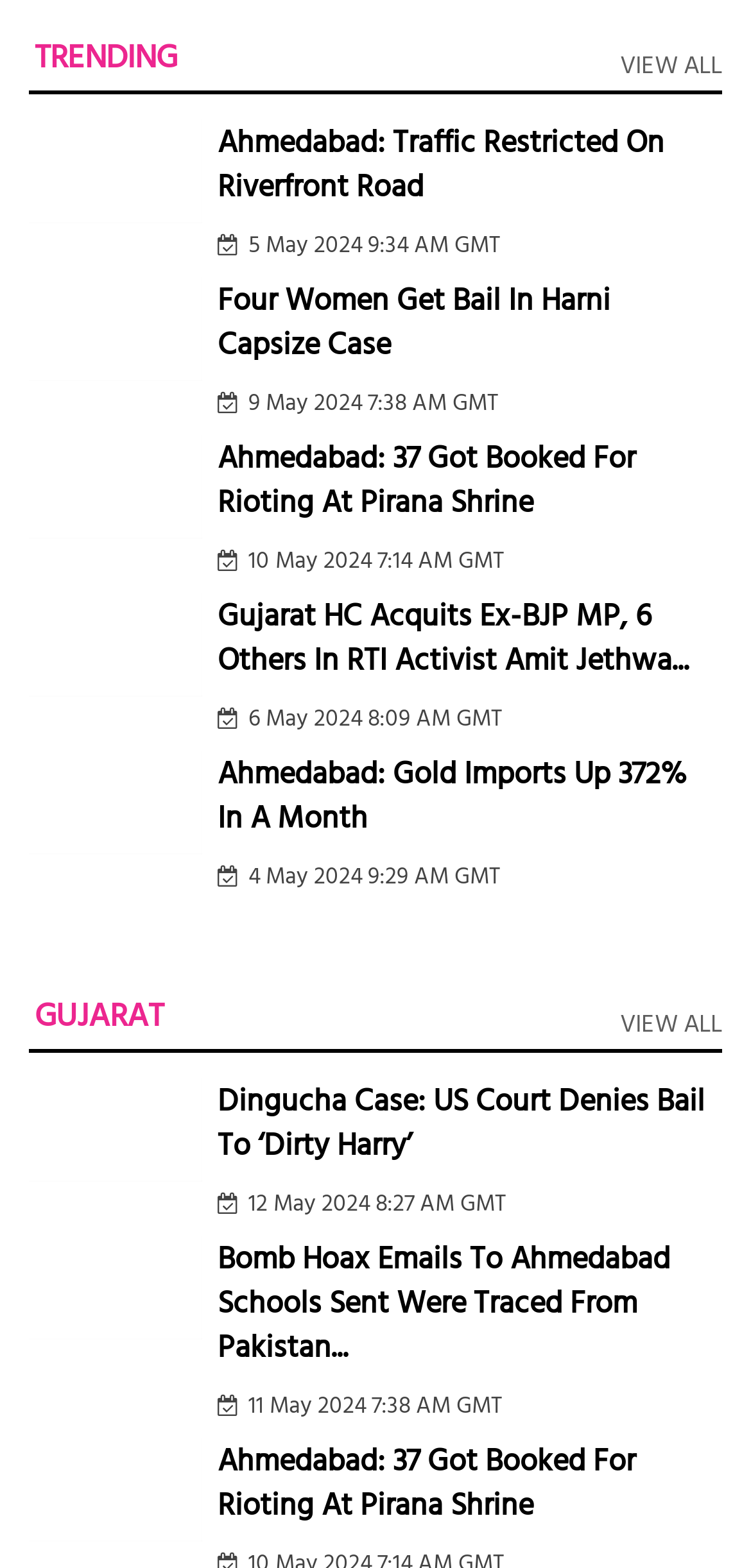Please mark the bounding box coordinates of the area that should be clicked to carry out the instruction: "View more news".

None